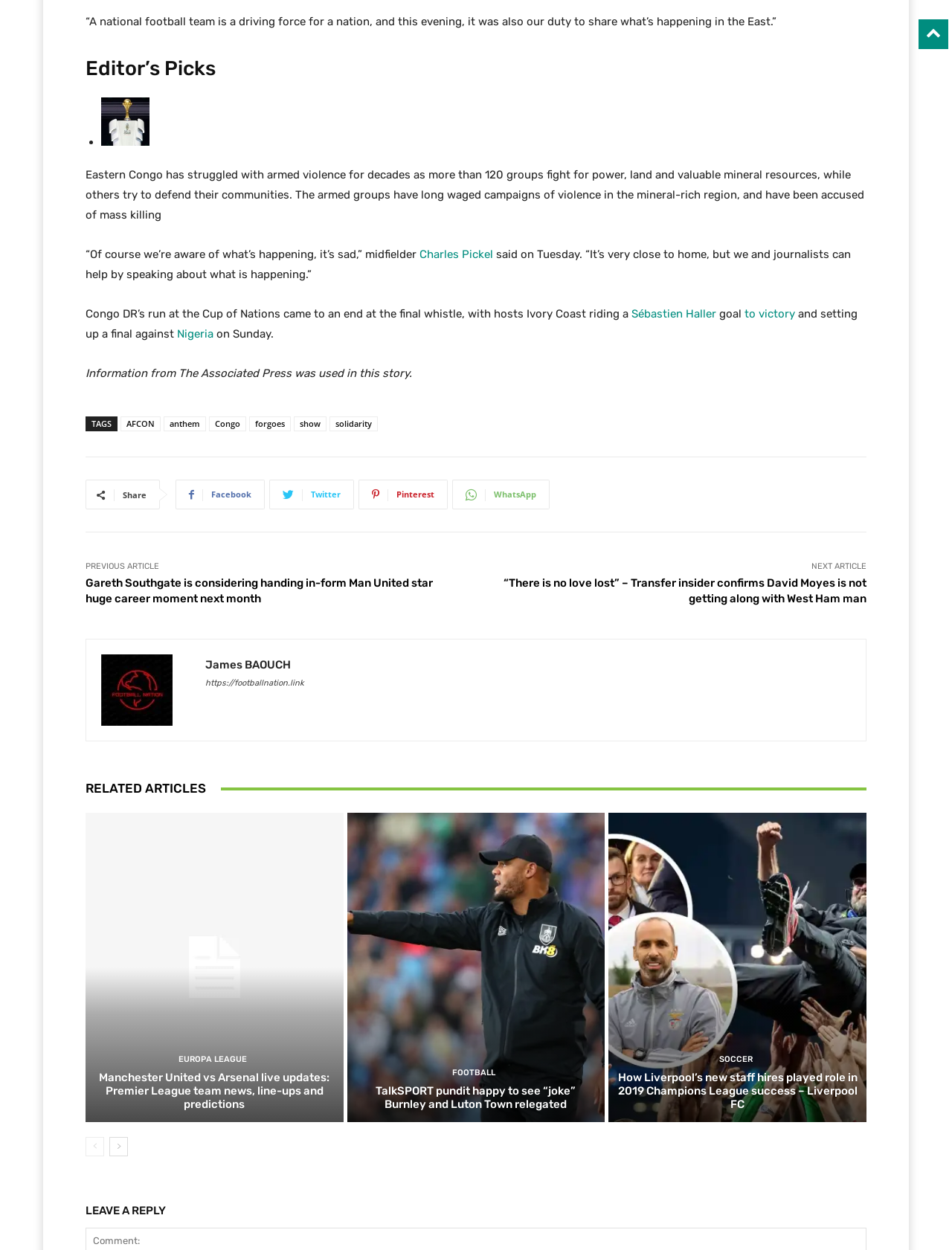Who is the midfielder quoted in the article?
Please answer the question with as much detail as possible using the screenshot.

In the article, there is a quote from a midfielder, and the name 'Charles Pickel' is mentioned as the person who said it.